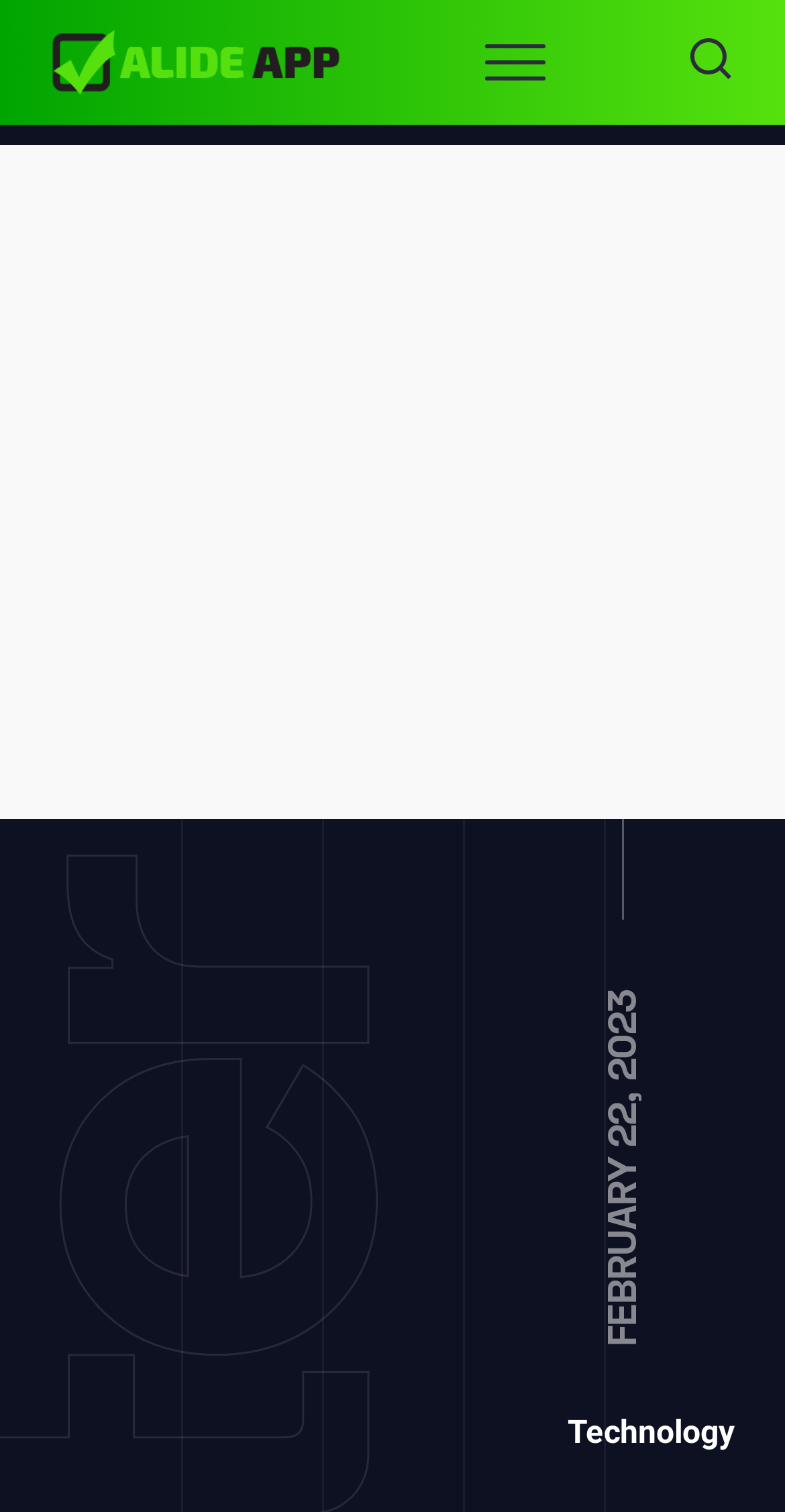Based on the element description aria-label="Search website", identify the bounding box coordinates for the UI element. The coordinates should be in the format (top-left x, top-left y, bottom-right x, bottom-right y) and within the 0 to 1 range.

[0.849, 0.013, 0.936, 0.069]